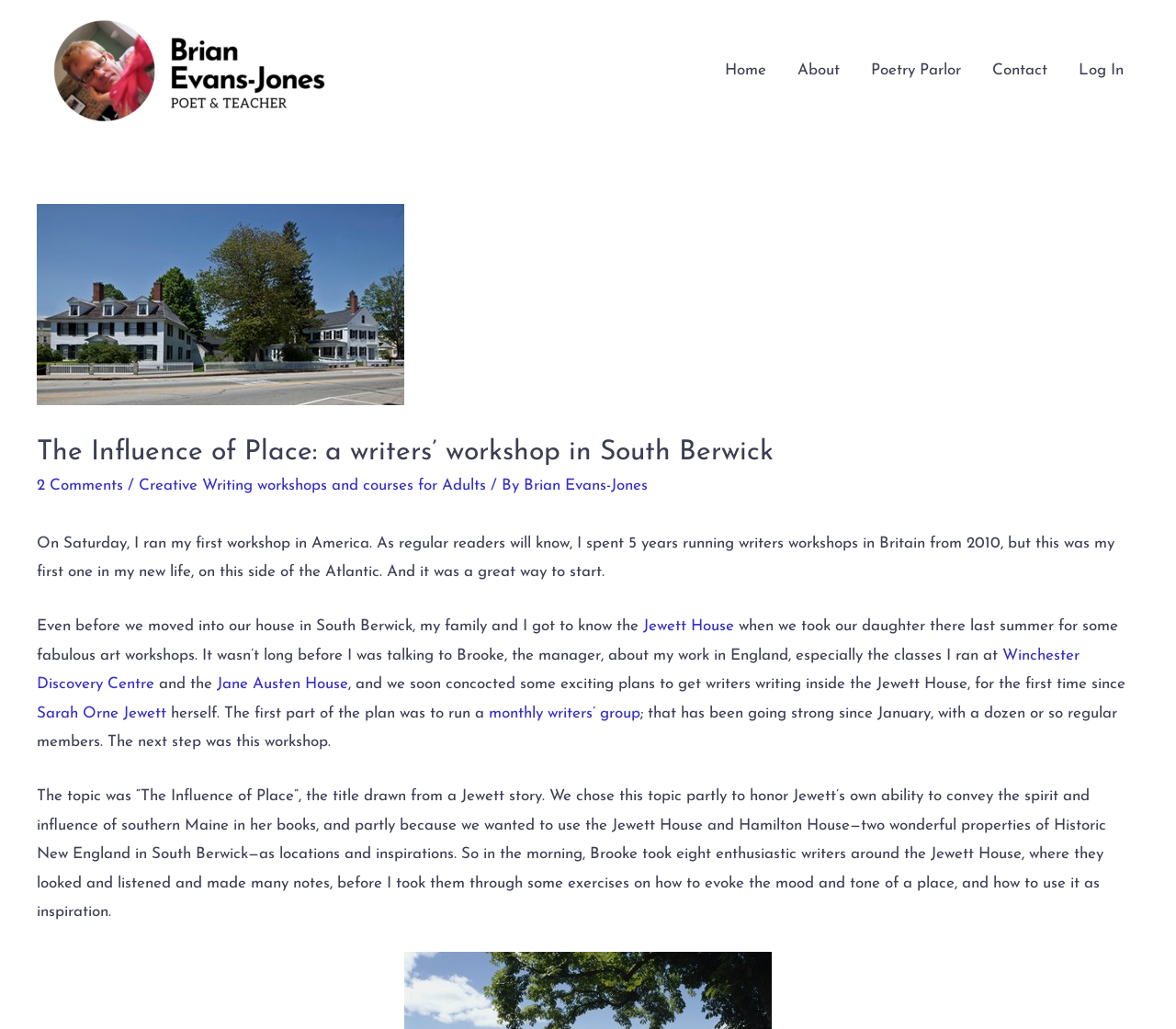Please determine the bounding box coordinates, formatted as (top-left x, top-left y, bottom-right x, bottom-right y), with all values as floating point numbers between 0 and 1. Identify the bounding box of the region described as: Winchester Discovery Centre

[0.031, 0.629, 0.918, 0.672]